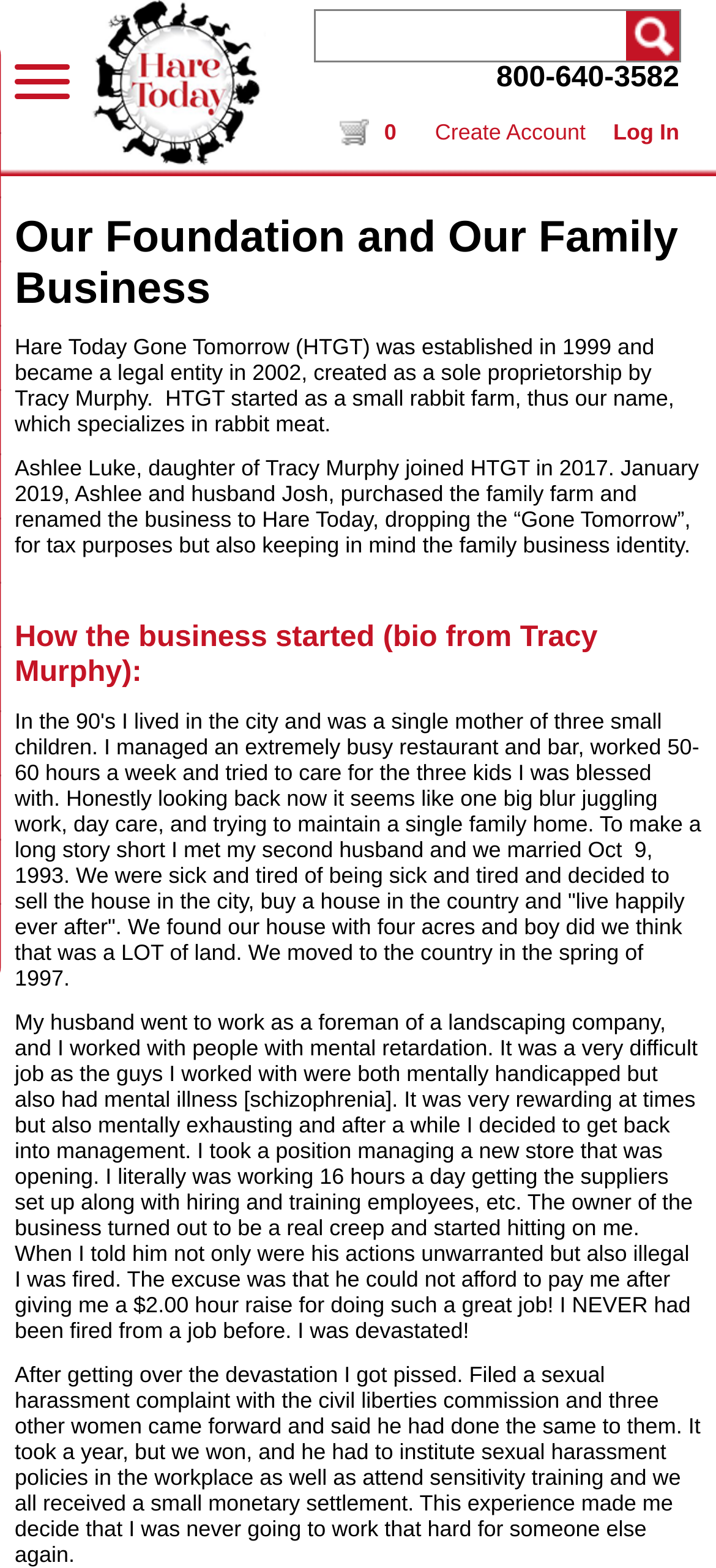Based on the element description alt="Hare Today Logo", identify the bounding box coordinates for the UI element. The coordinates should be in the format (top-left x, top-left y, bottom-right x, bottom-right y) and within the 0 to 1 range.

[0.115, 0.092, 0.6, 0.109]